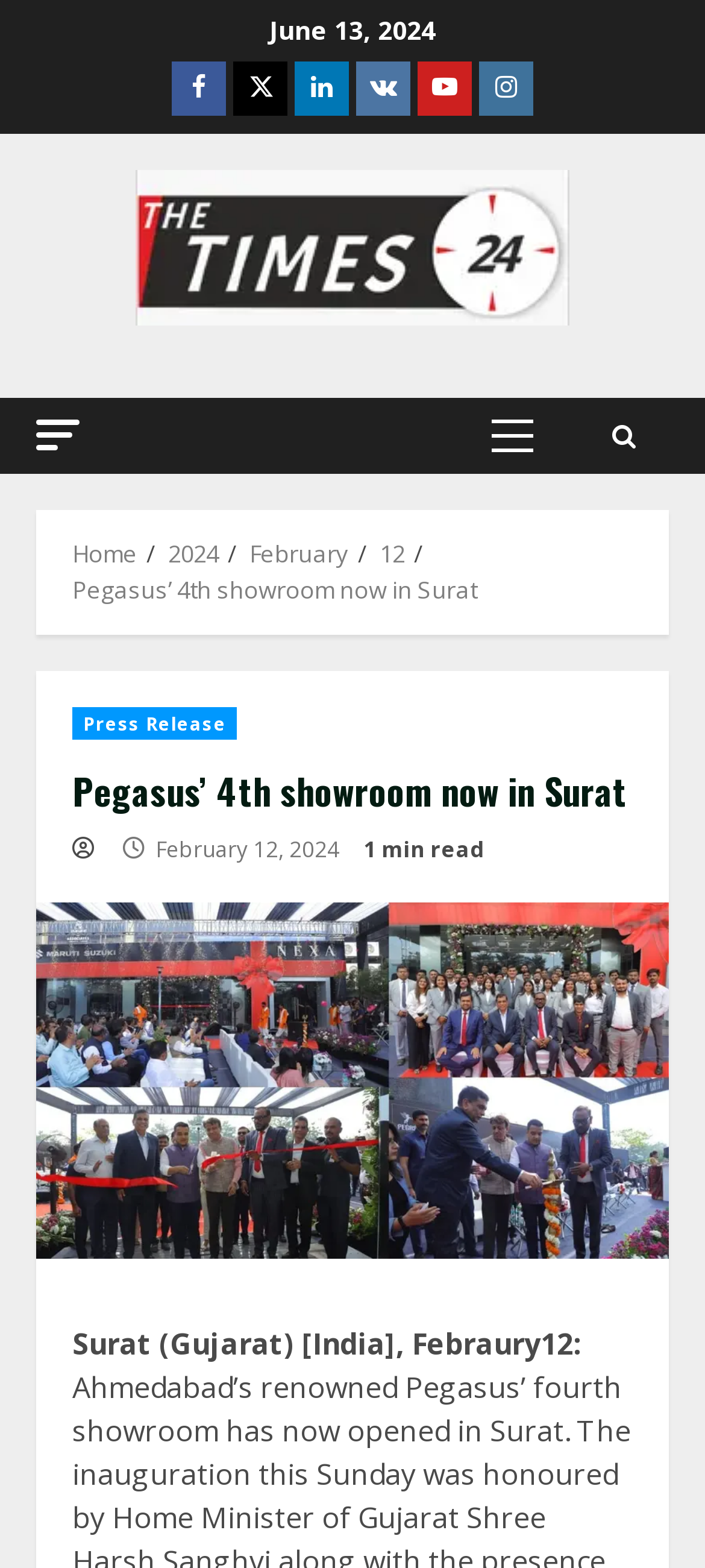Find the bounding box coordinates of the area to click in order to follow the instruction: "Read Press Release".

[0.103, 0.451, 0.337, 0.472]